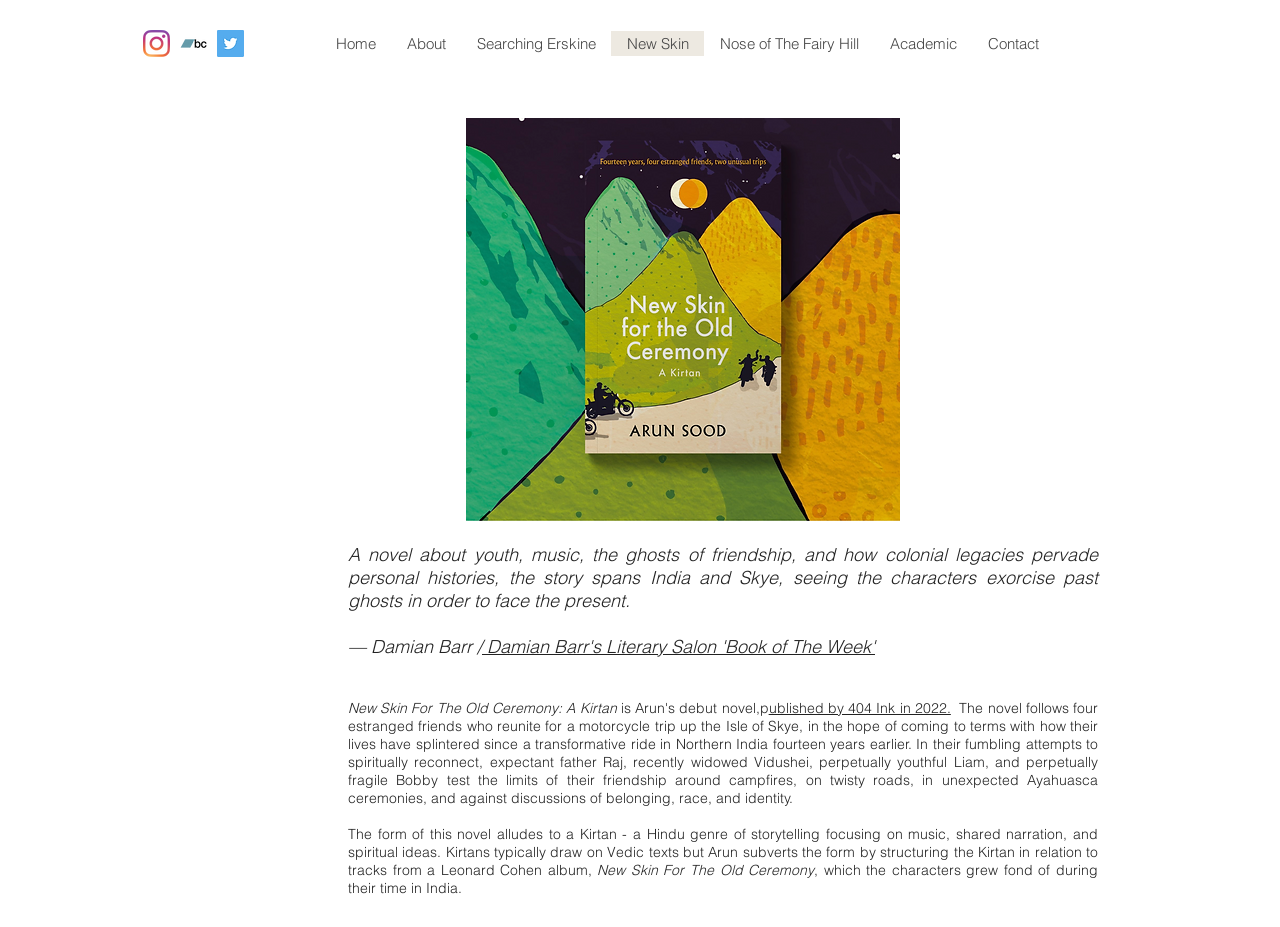What is the name of the literary salon mentioned in the text?
Give a single word or phrase answer based on the content of the image.

Damian Barr's Literary Salon